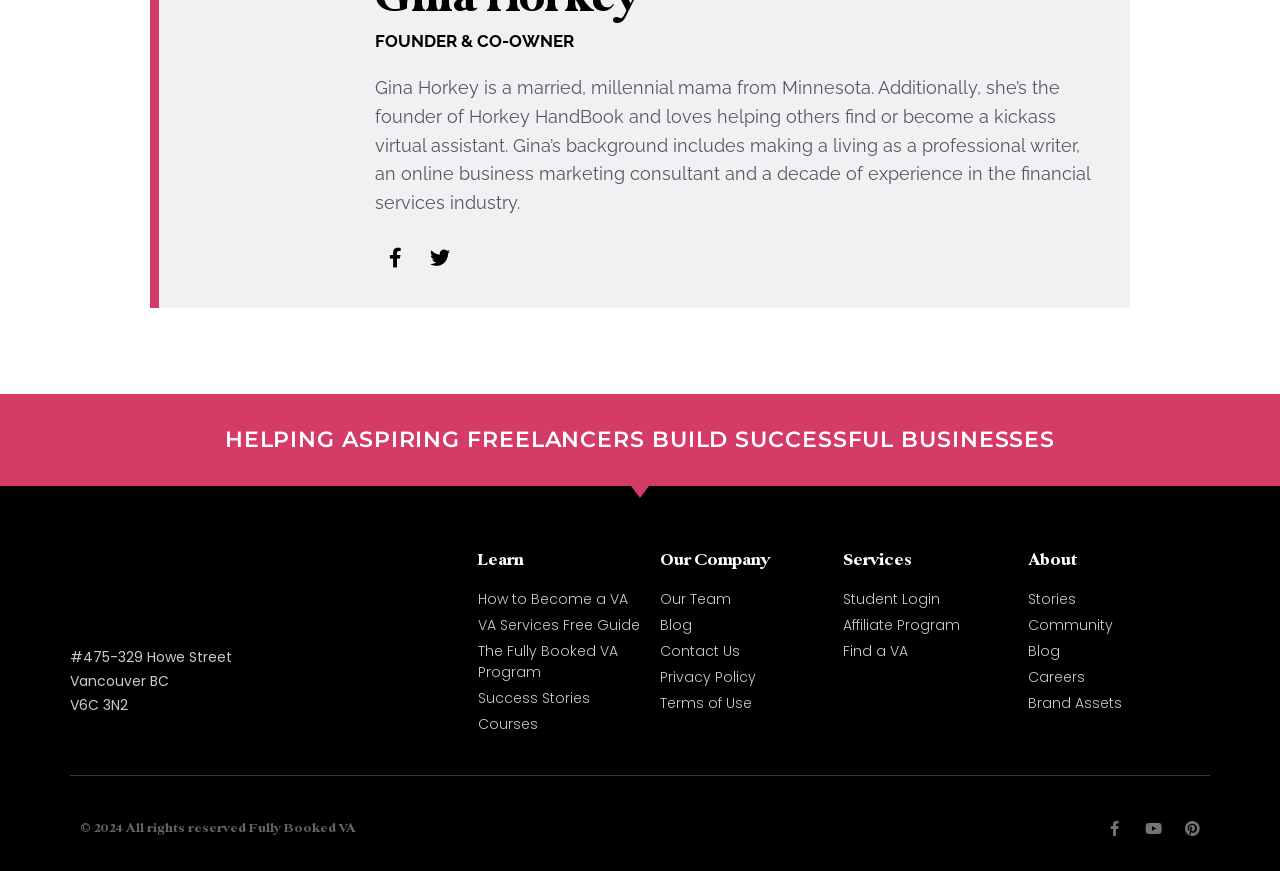Based on the image, give a detailed response to the question: What is Gina Horkey's profession?

Based on the StaticText element with the text 'Gina Horkey is a married, millennial mama from Minnesota. Additionally, she’s the founder of Horkey HandBook and loves helping others find or become a kickass virtual assistant. Gina’s background includes making a living as a professional writer, an online business marketing consultant and a decade of experience in the financial services industry.', we can infer that Gina Horkey's profession is a writer and a consultant.